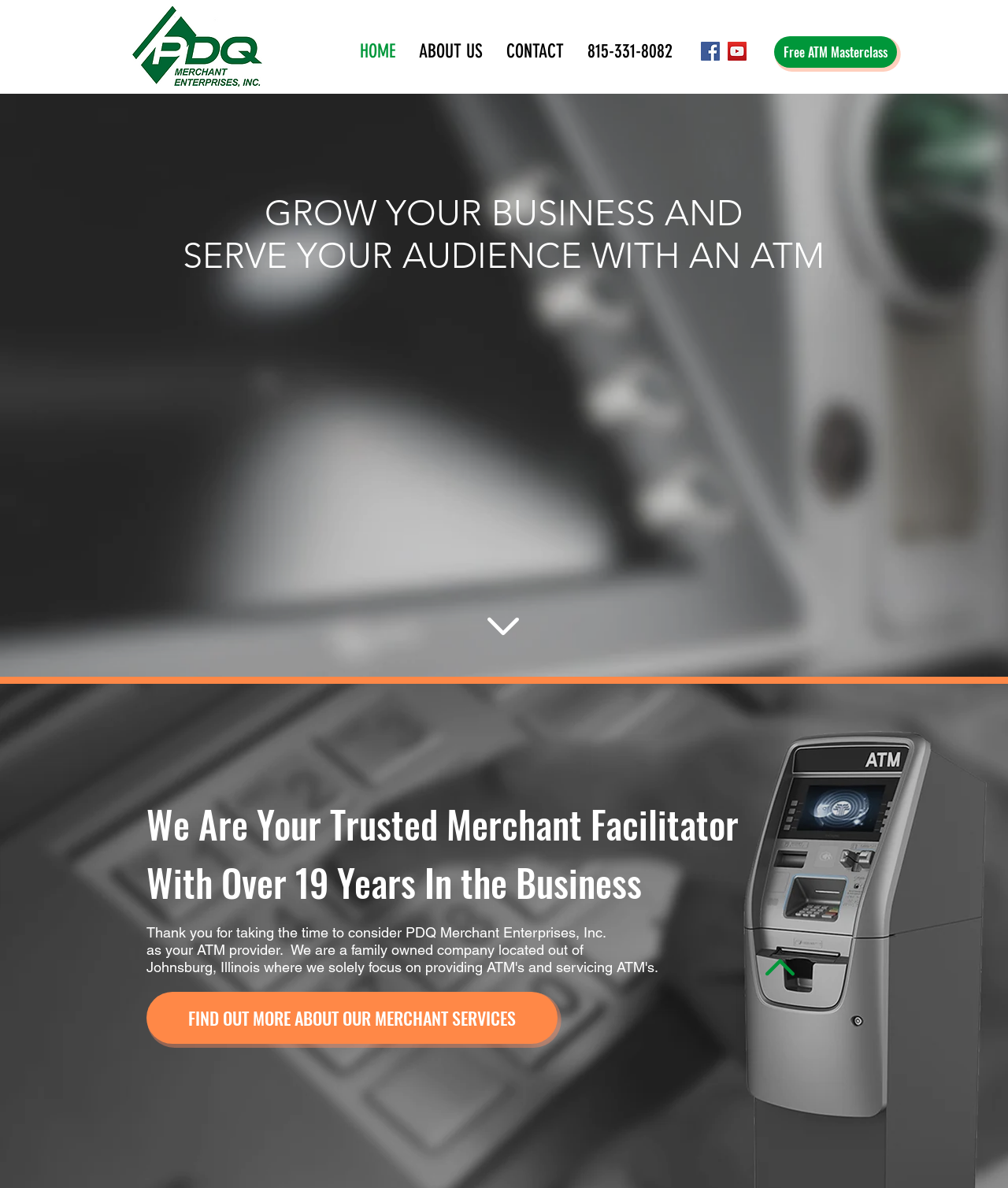Based on the image, please elaborate on the answer to the following question:
What is the call-to-action button at the bottom?

I found the call-to-action button at the bottom of the page by looking at the link element with the description 'FIND OUT MORE ABOUT OUR MERCHANT SERVICES'.